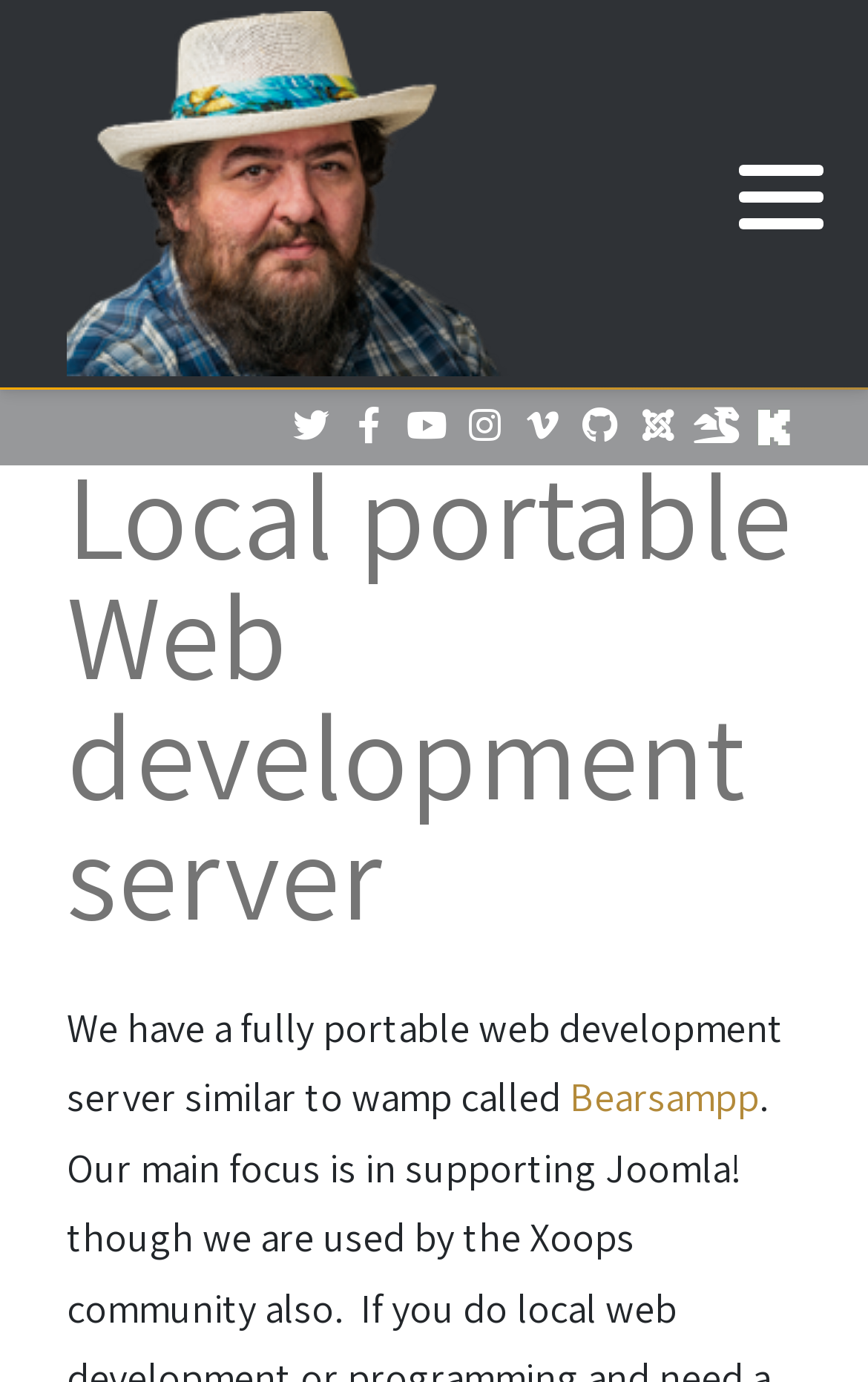Provide a brief response to the question below using one word or phrase:
What is the name of the web development server?

Bearsampp